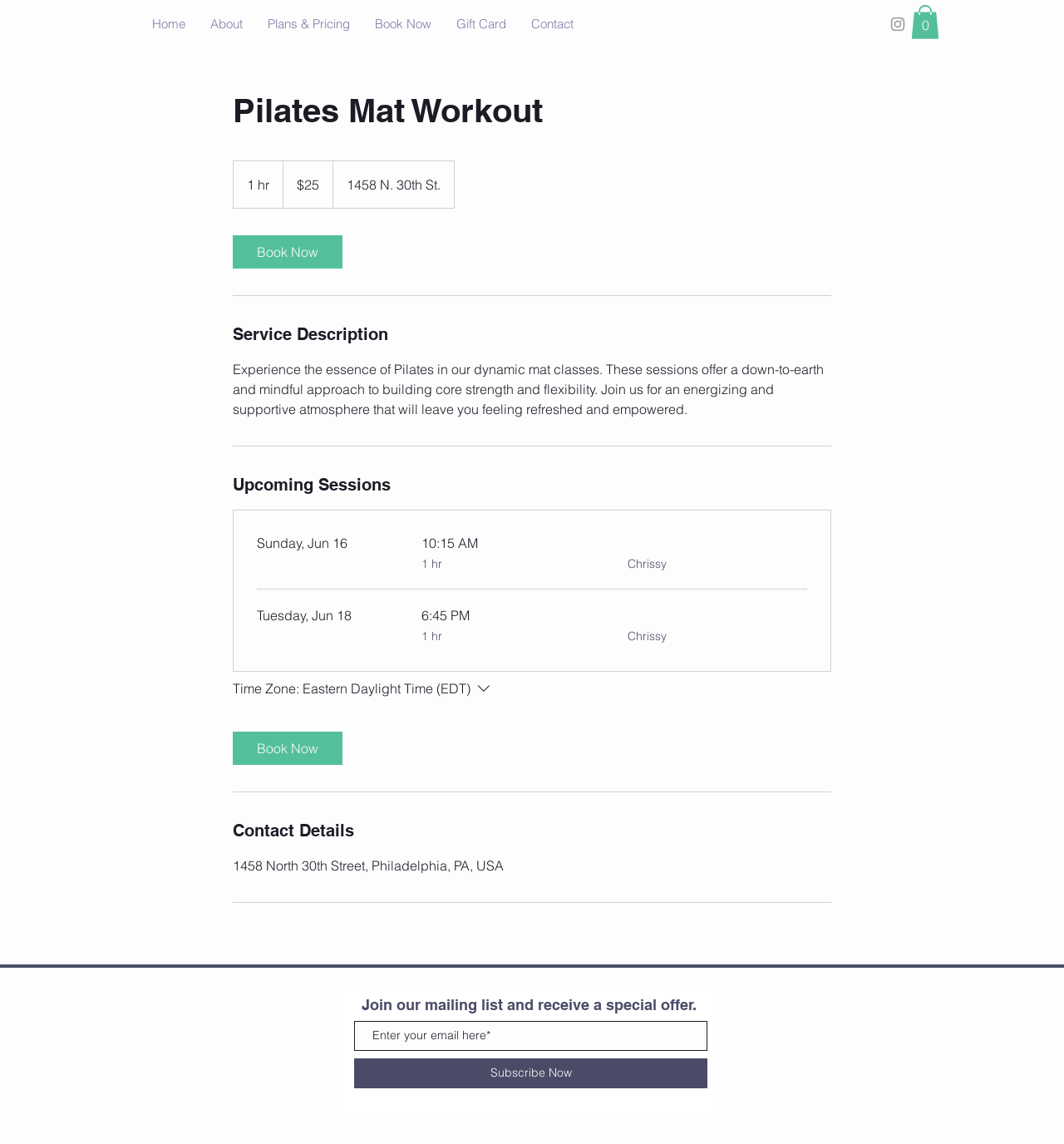Determine and generate the text content of the webpage's headline.

Pilates Mat Workout